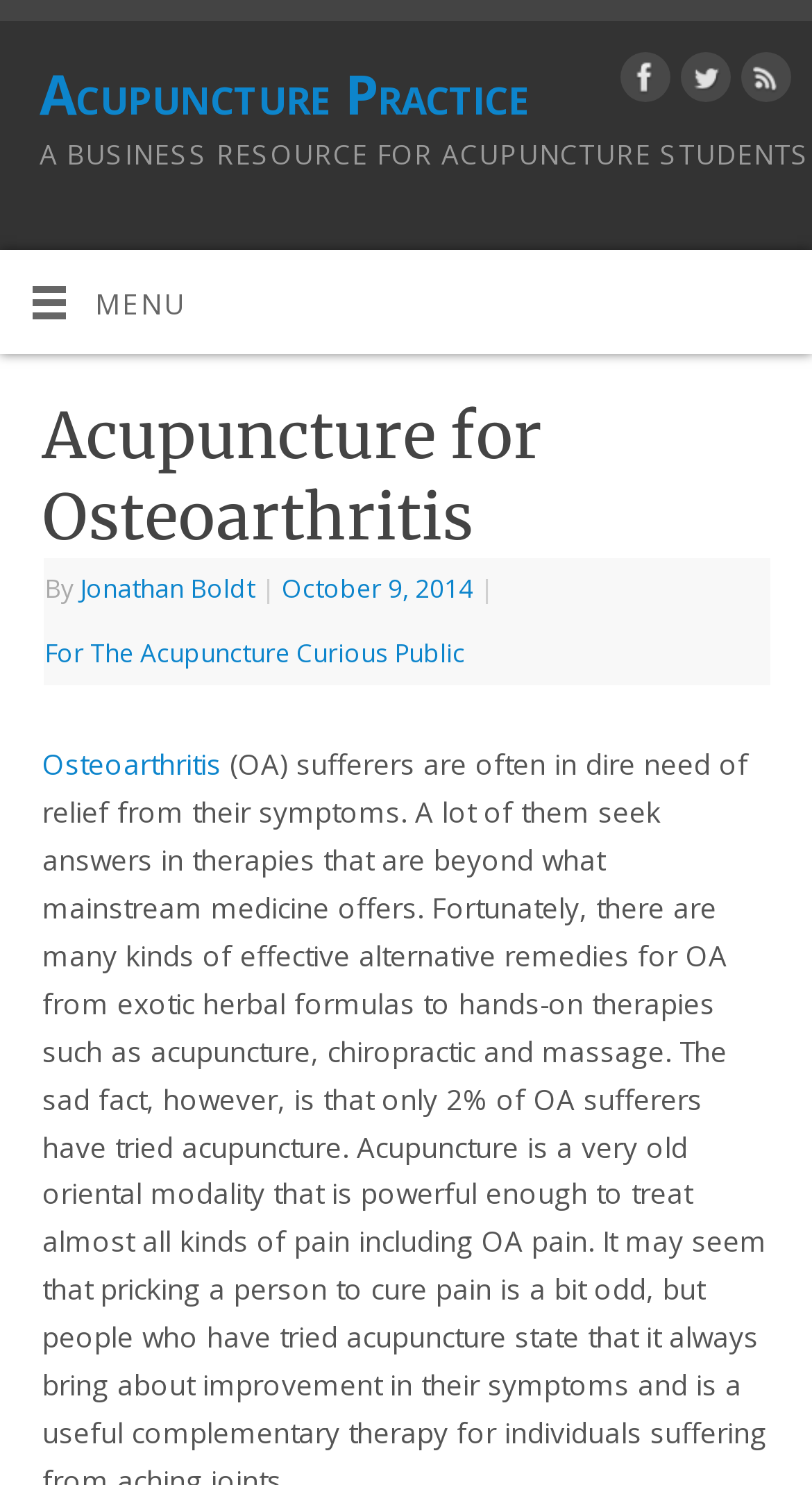When was the article 'Acupuncture for Osteoarthritis' published?
Analyze the image and deliver a detailed answer to the question.

The publication date of the article 'Acupuncture for Osteoarthritis' can be found below the title of the article. It says 'October 9, 2014', indicating that the article was published on this date.